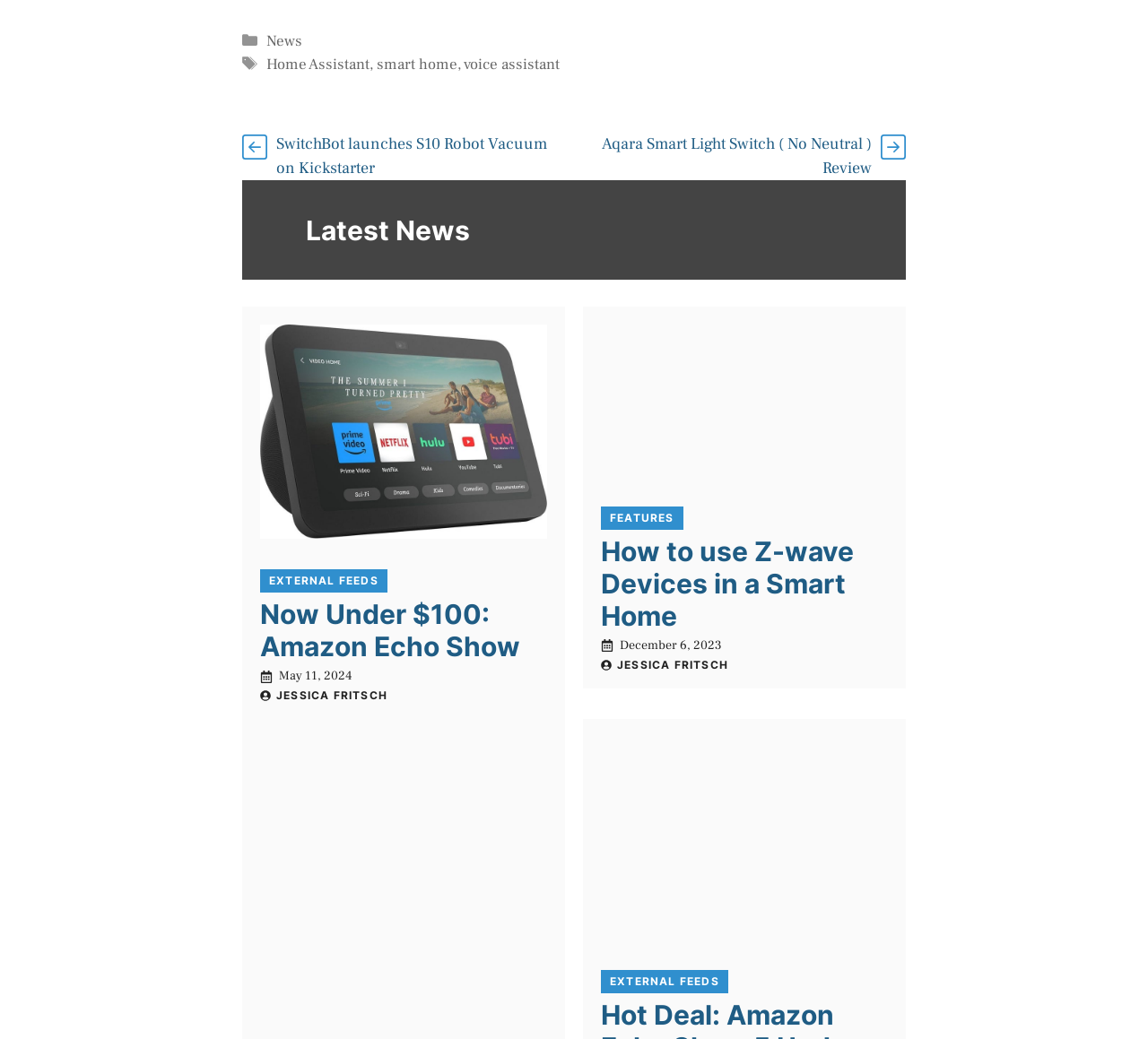How many links are there in the footer section?
Use the screenshot to answer the question with a single word or phrase.

4